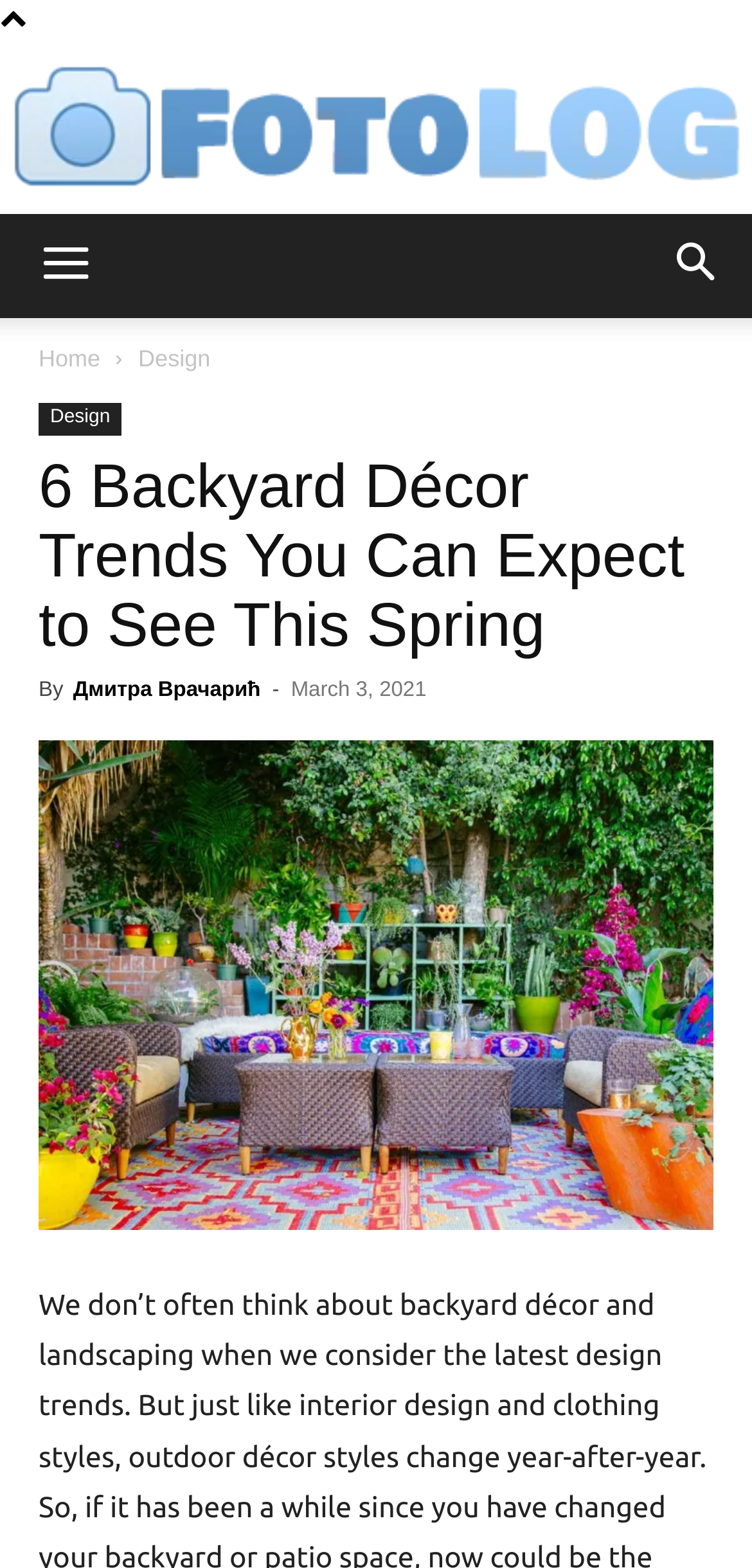Given the webpage screenshot and the description, determine the bounding box coordinates (top-left x, top-left y, bottom-right x, bottom-right y) that define the location of the UI element matching this description: All

None